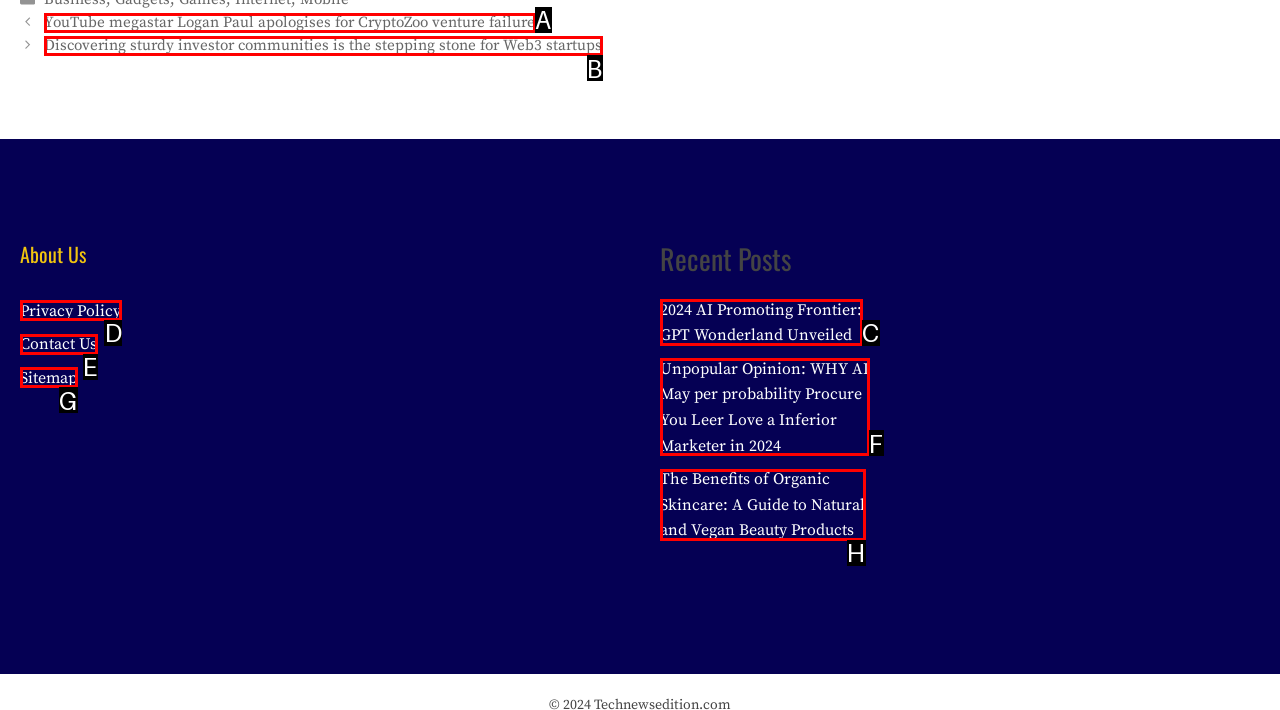Indicate which HTML element you need to click to complete the task: View the privacy policy. Provide the letter of the selected option directly.

D